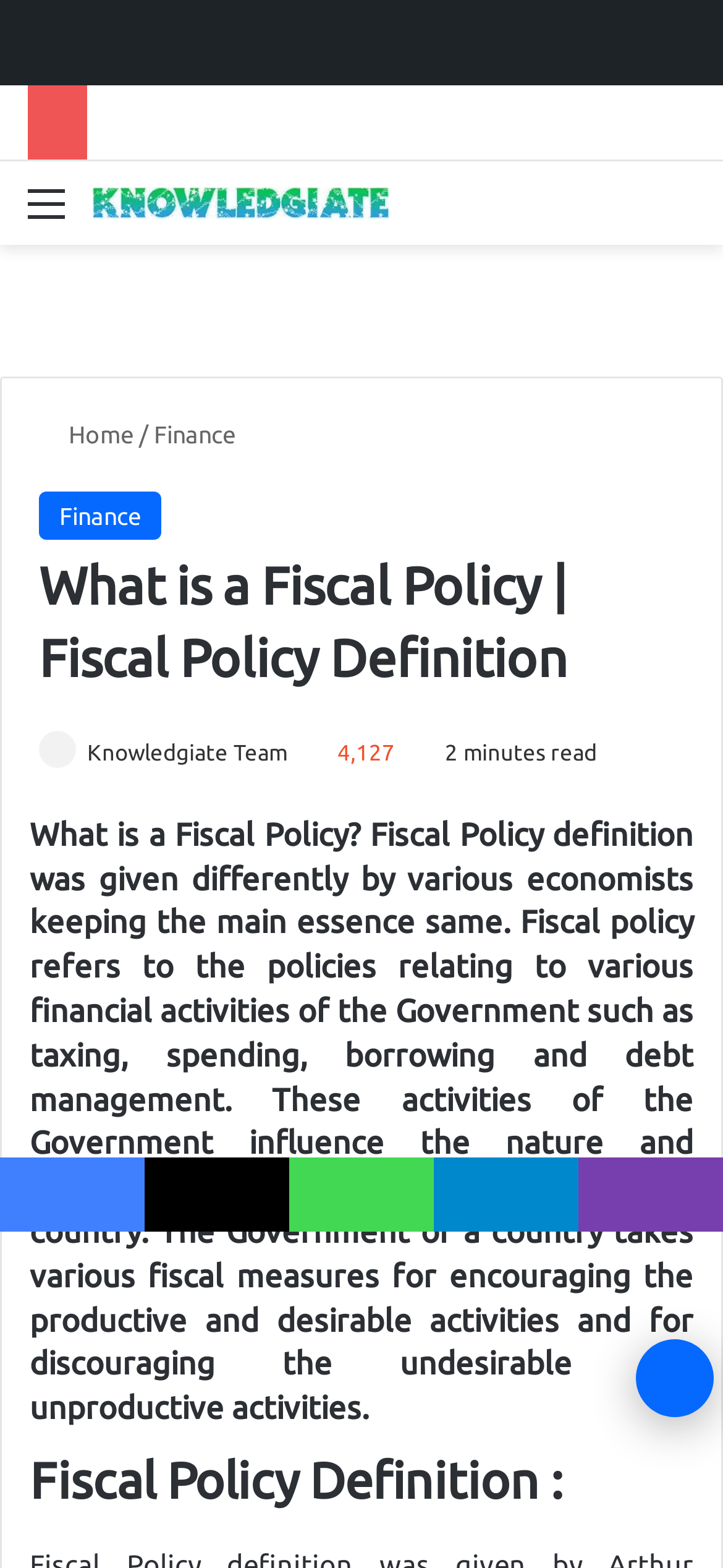Identify the bounding box coordinates for the element you need to click to achieve the following task: "Go to the 'Home' page". Provide the bounding box coordinates as four float numbers between 0 and 1, in the form [left, top, right, bottom].

[0.054, 0.268, 0.185, 0.285]